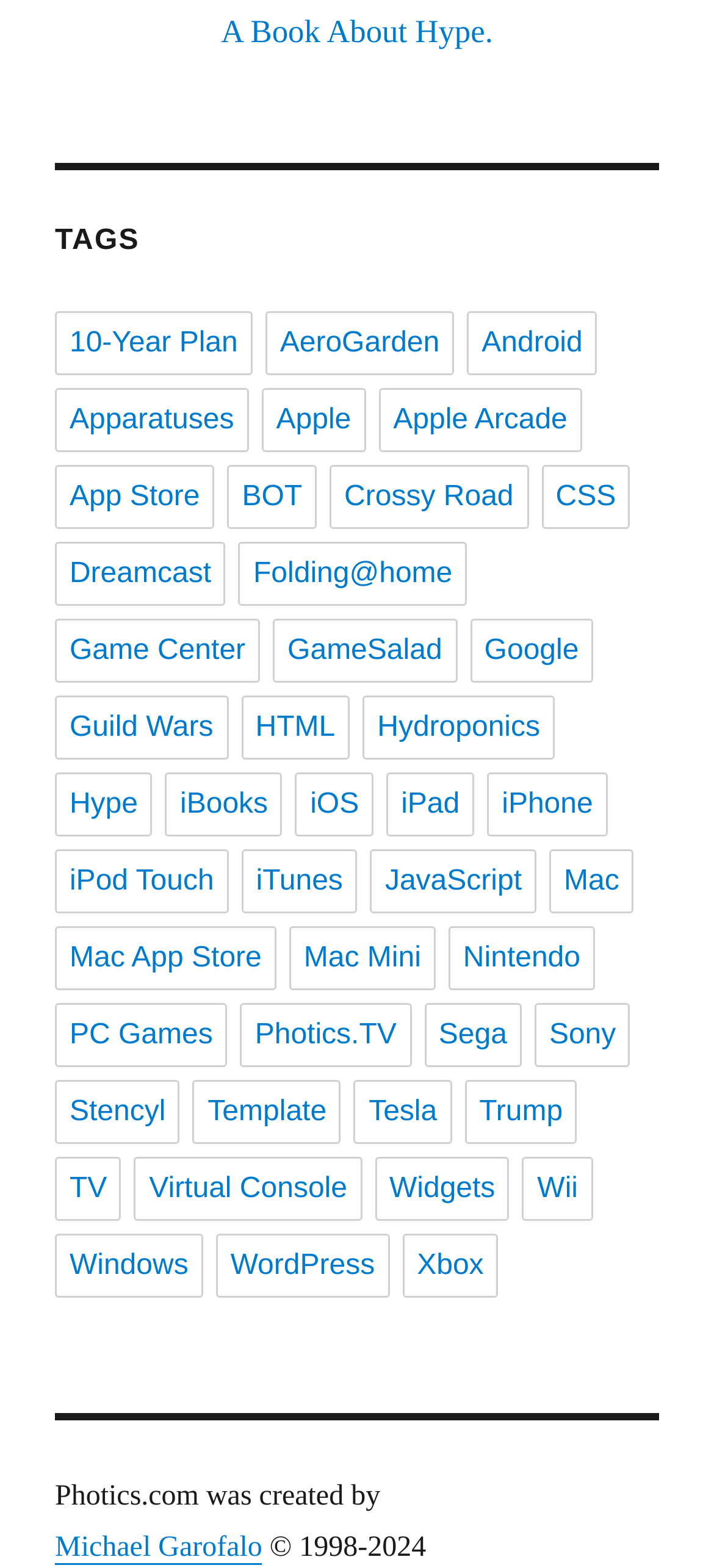How many tags are available?
Look at the image and answer with only one word or phrase.

384